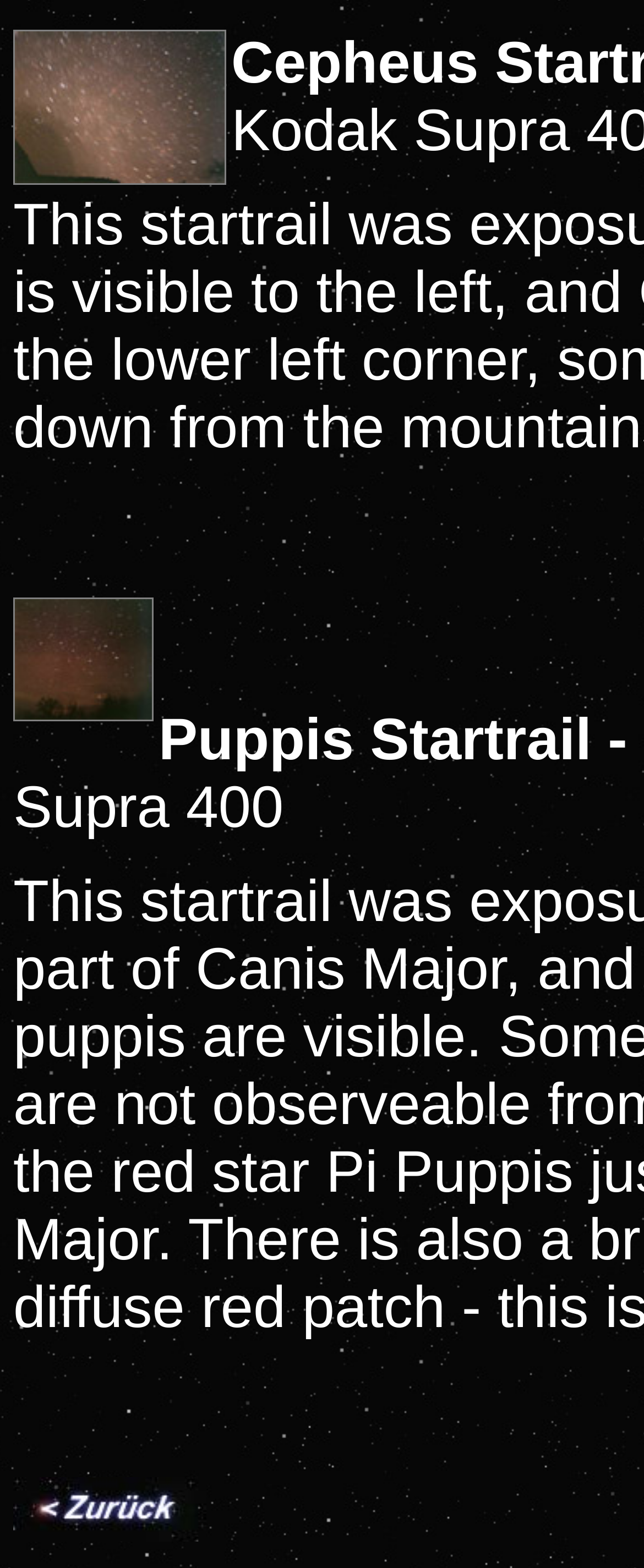Provide your answer in a single word or phrase: 
What is the text above the link 'Zurück'?

Puppis Startrail -